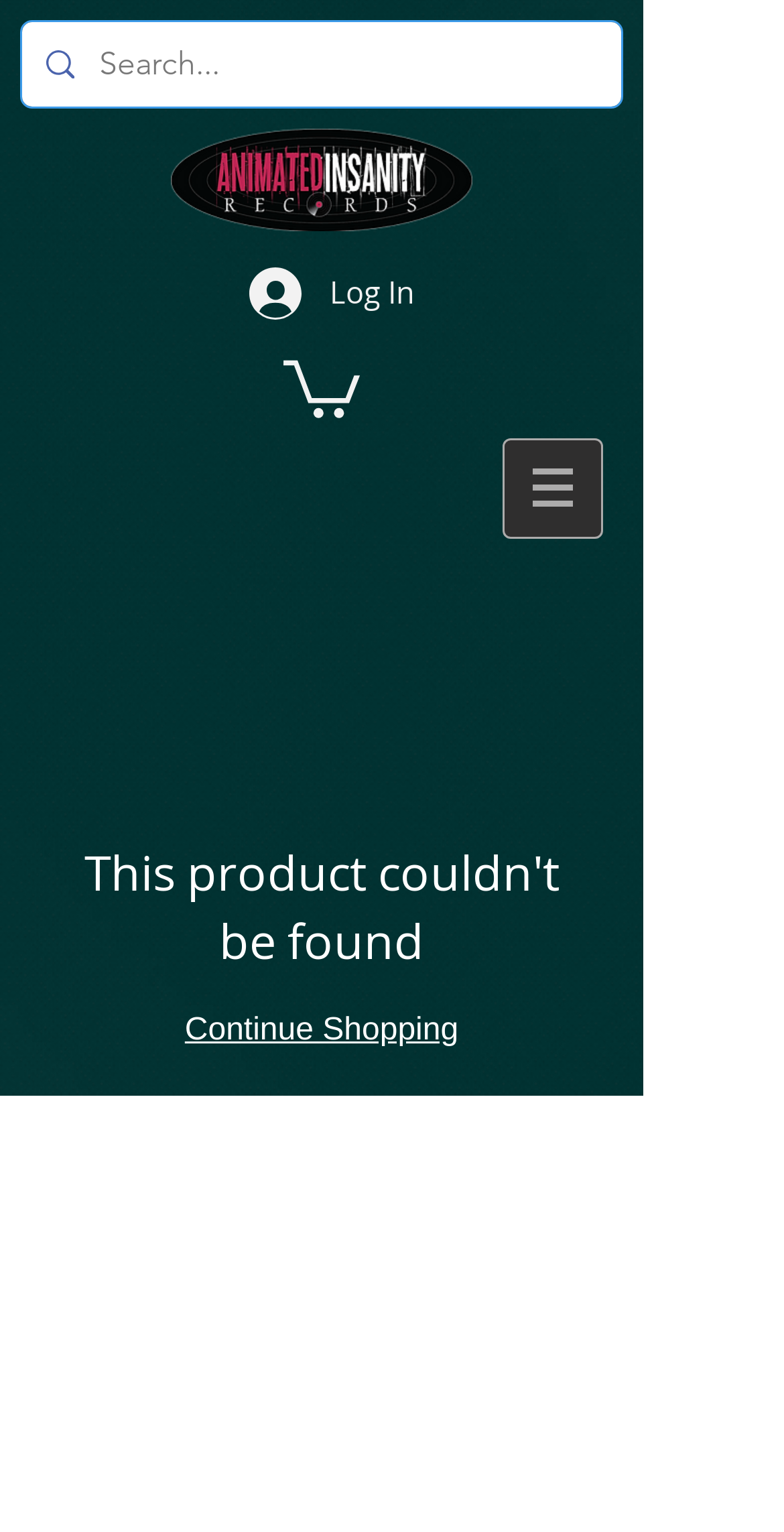What is the navigation menu for?
Please provide a comprehensive and detailed answer to the question.

The navigation menu is located at the top-right corner of the page, and it has a text 'Site'. This suggests that the user can click on this menu to navigate to different sections of the website, such as product categories or account settings.